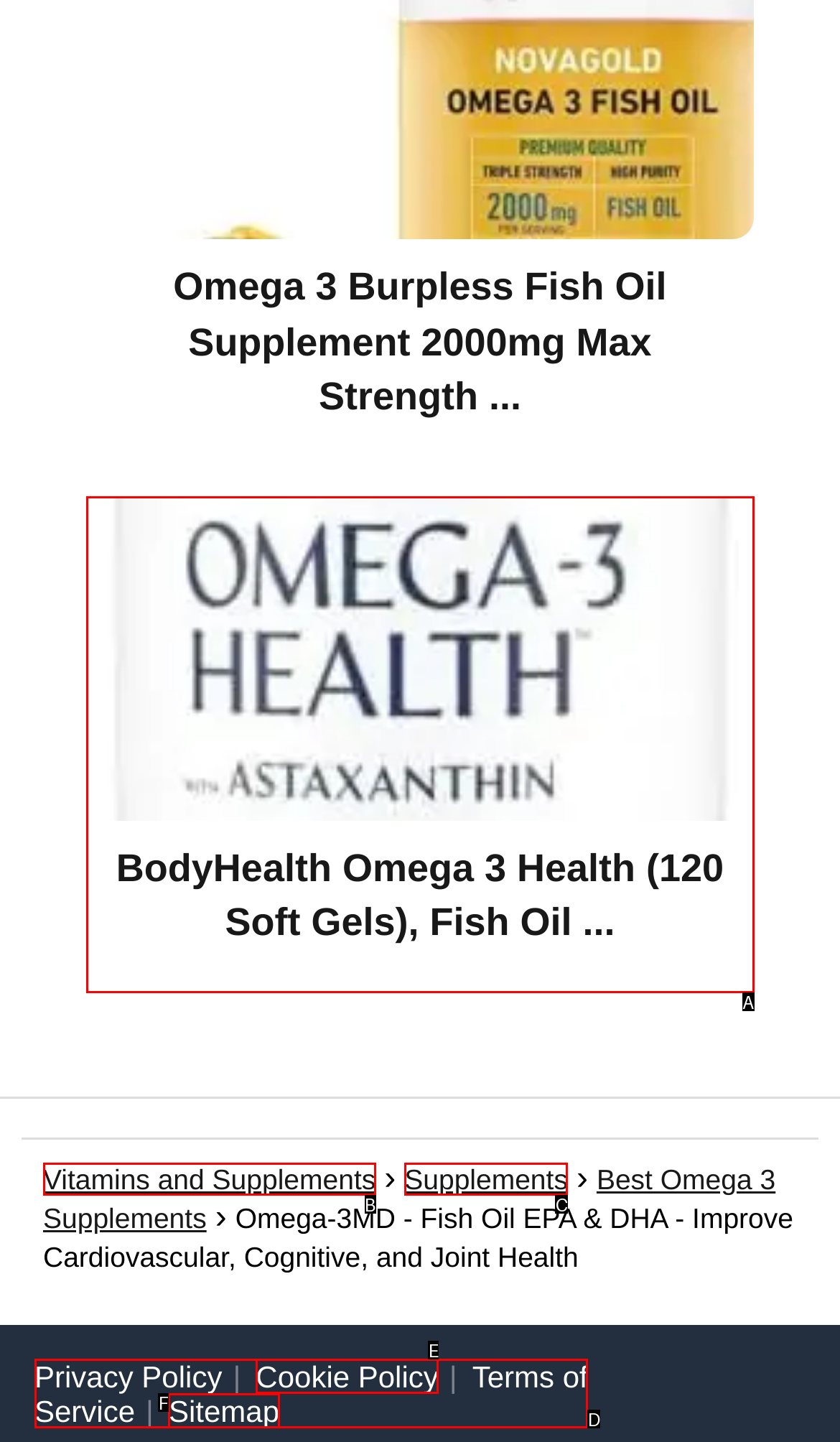From the options presented, which lettered element matches this description: Supplements
Reply solely with the letter of the matching option.

C